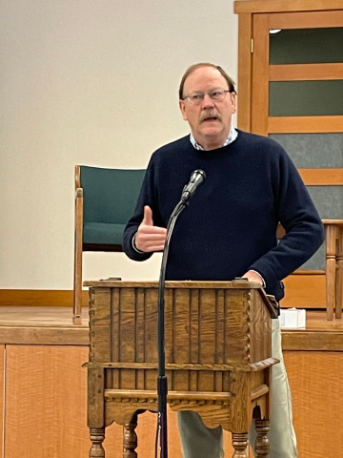What is behind the speaker?
Can you provide a detailed and comprehensive answer to the question?

Behind the speaker is a minimalist backdrop featuring light-toned walls and wooden furniture, including a chair that is not currently occupied, which contributes to a welcoming atmosphere for a community forum or academic discussion.